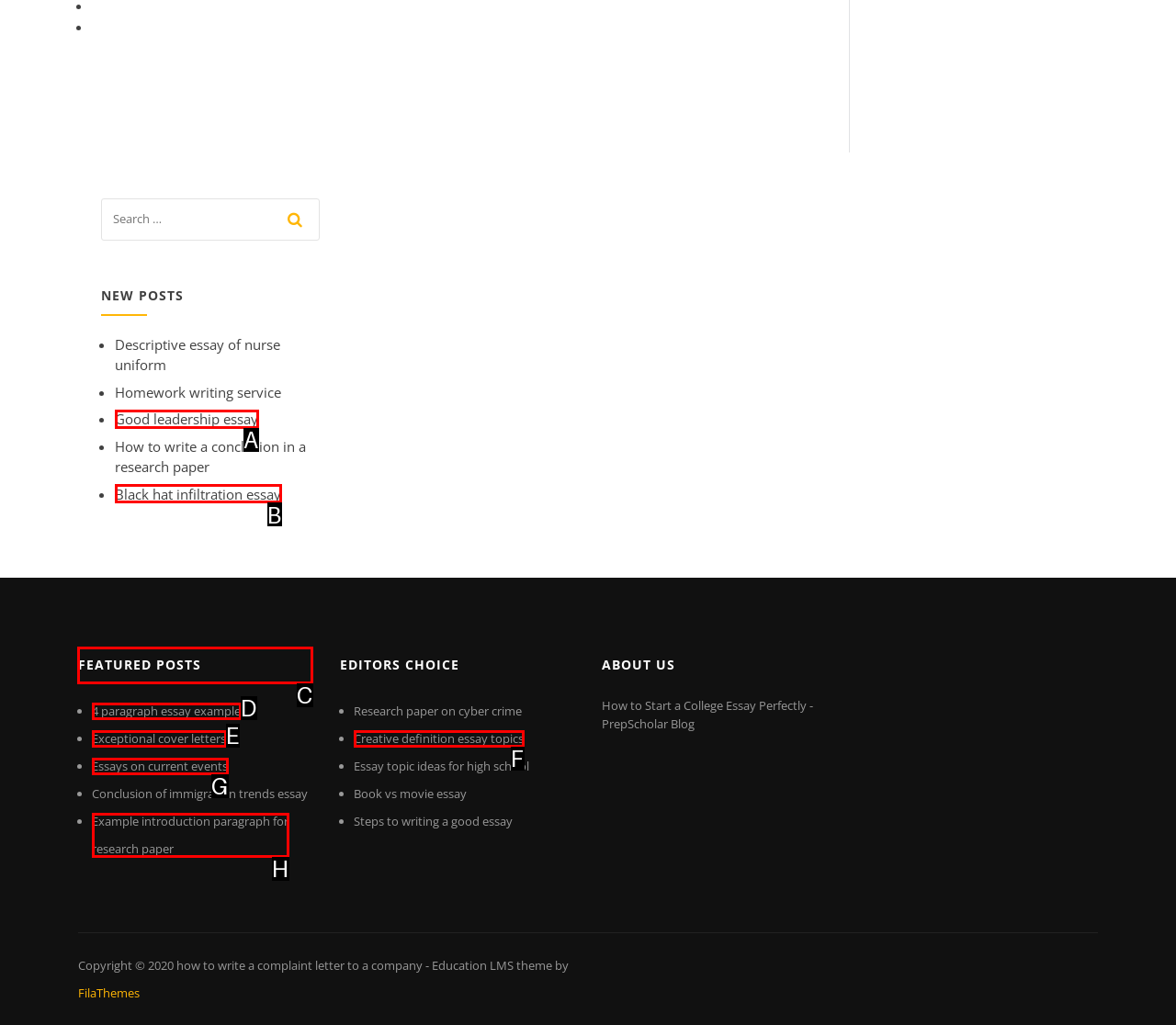Tell me which one HTML element I should click to complete the following task: browse featured posts
Answer with the option's letter from the given choices directly.

C